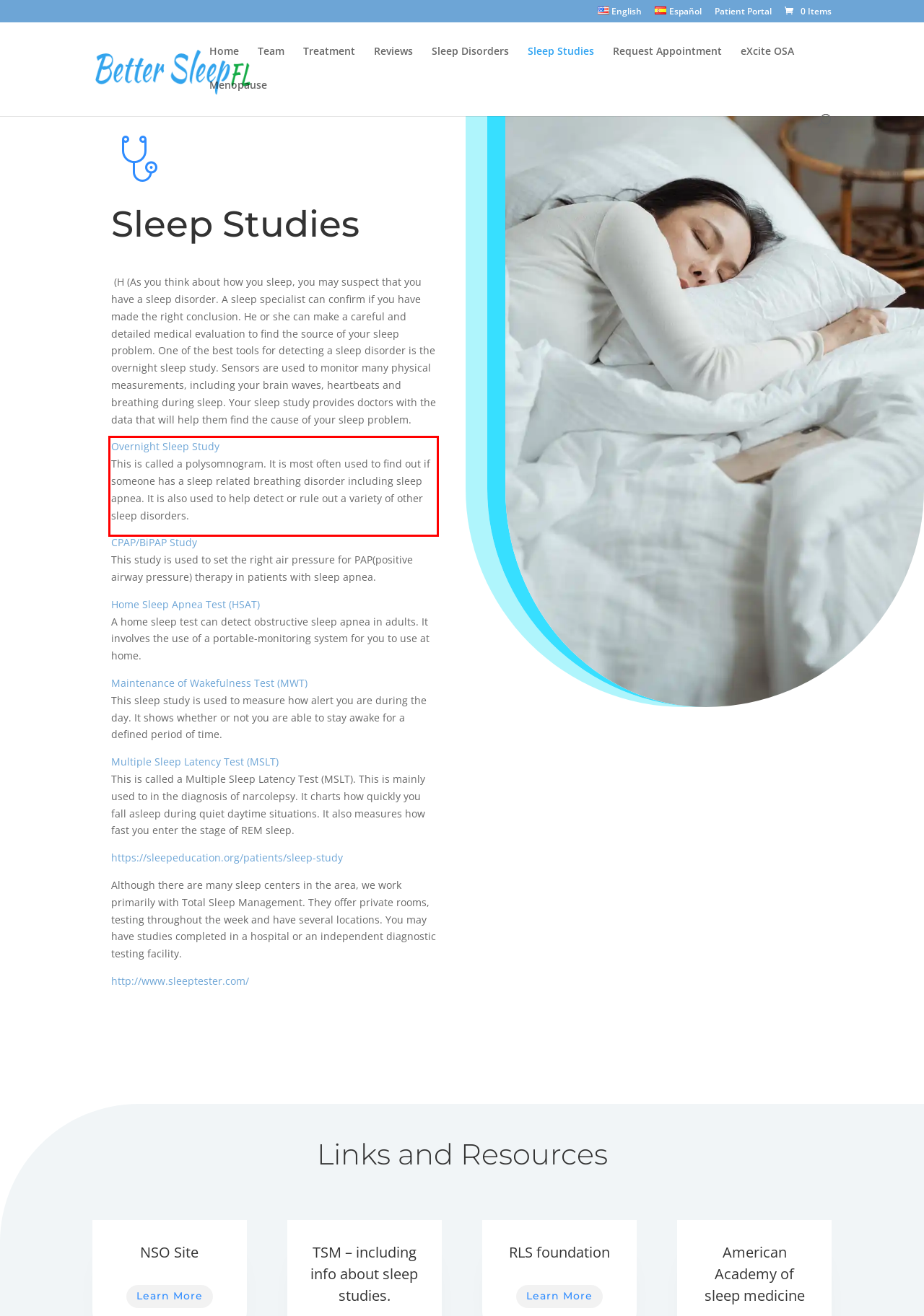Analyze the webpage screenshot and use OCR to recognize the text content in the red bounding box.

Overnight Sleep Study This is called a polysomnogram. It is most often used to find out if someone has a sleep related breathing disorder including sleep apnea. It is also used to help detect or rule out a variety of other sleep disorders.